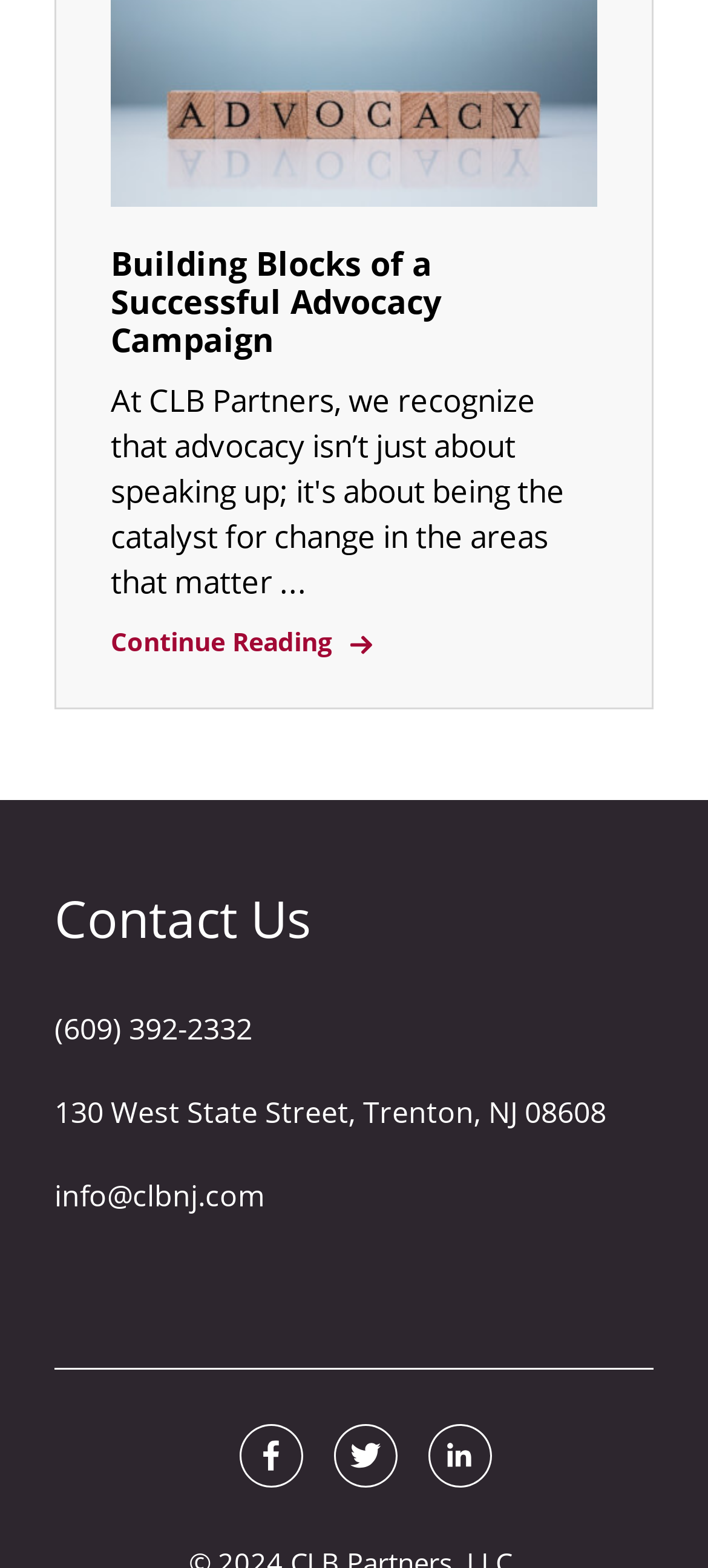Answer the question using only one word or a concise phrase: How many social media icons are on the webpage?

3